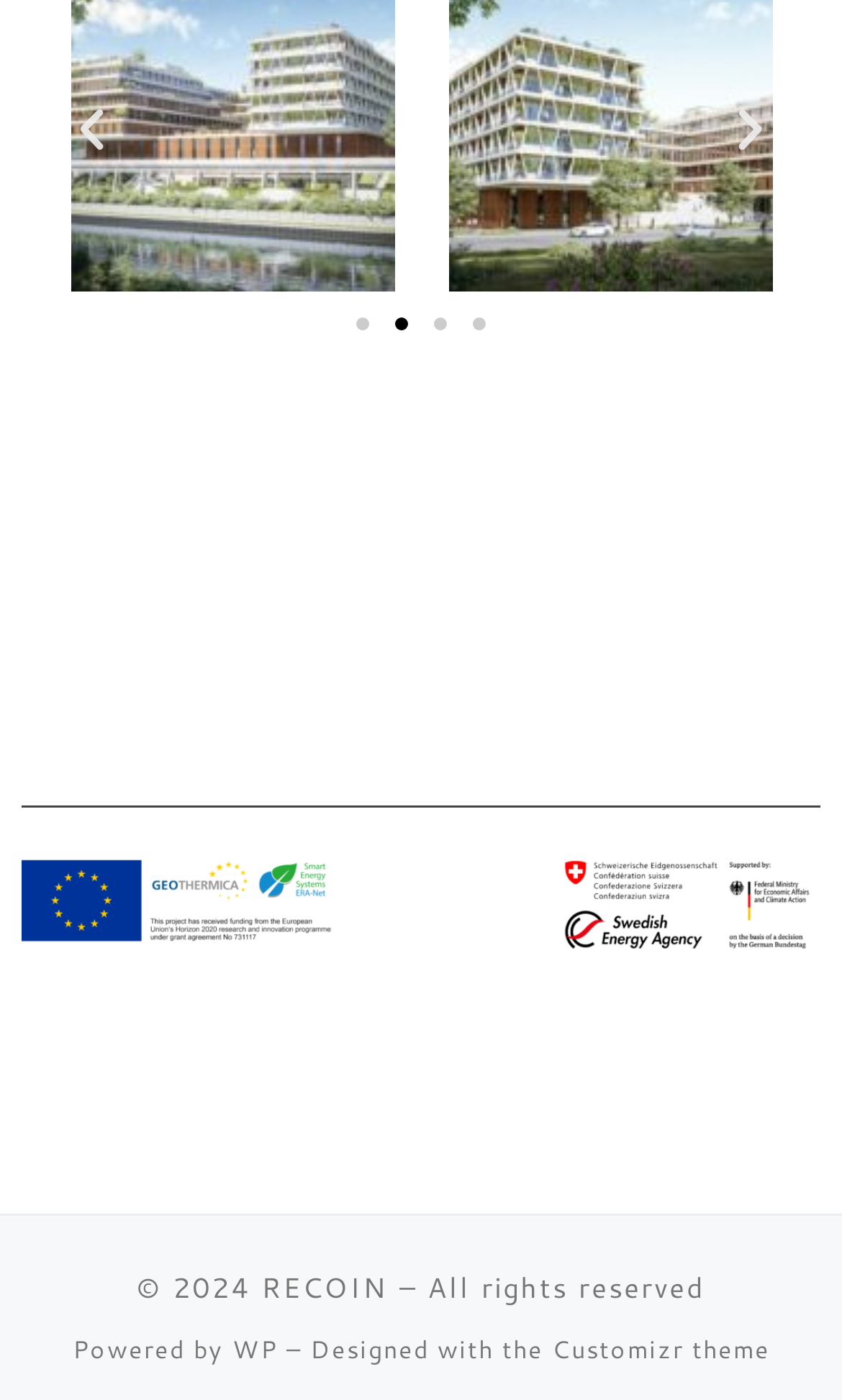Analyze the image and answer the question with as much detail as possible: 
What is the theme designer's name?

I found the link element with the text 'Customizr theme' and assumed it to be the theme designer's name.